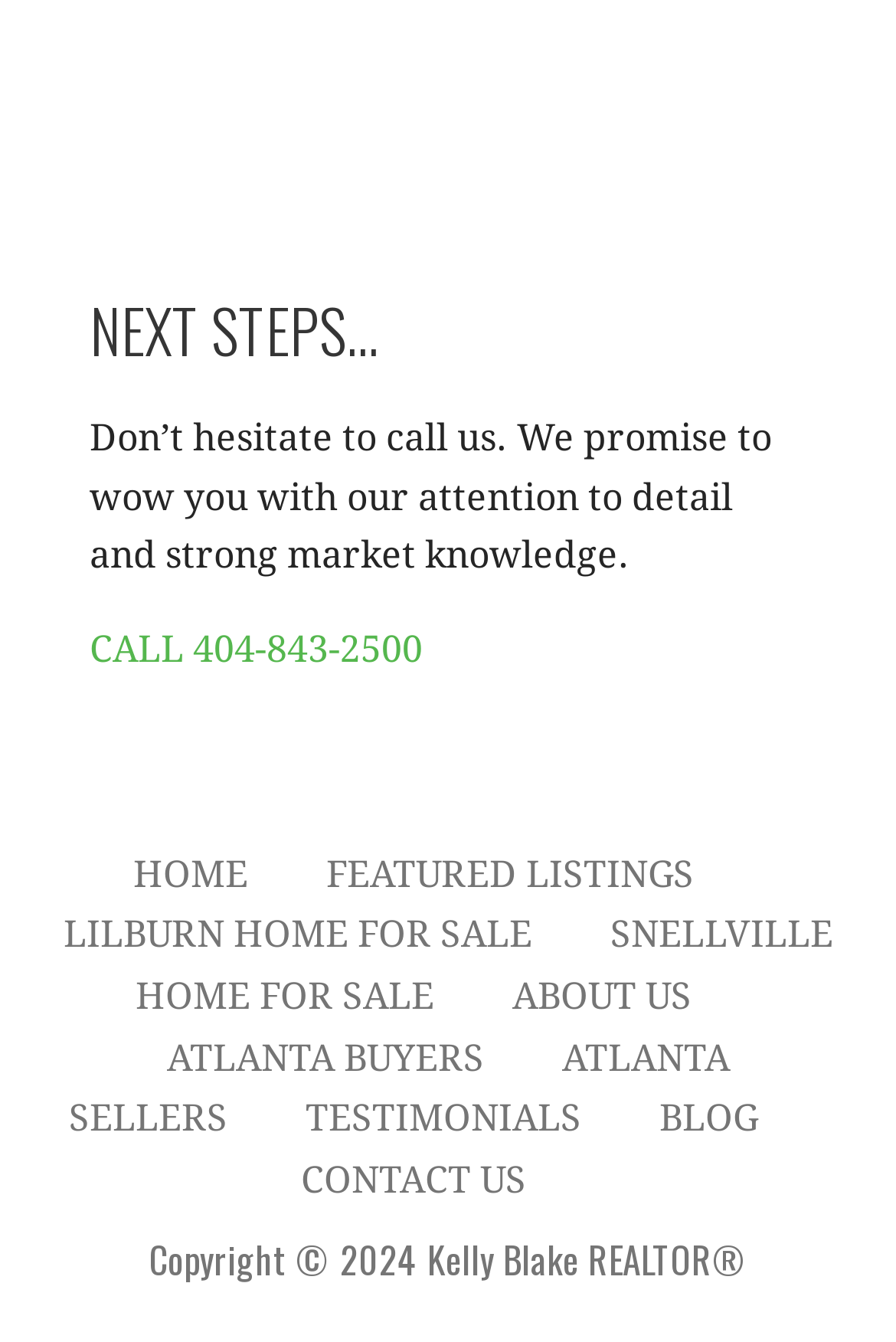Given the description Lilburn Home For Sale, predict the bounding box coordinates of the UI element. Ensure the coordinates are in the format (top-left x, top-left y, bottom-right x, bottom-right y) and all values are between 0 and 1.

[0.071, 0.68, 0.594, 0.713]